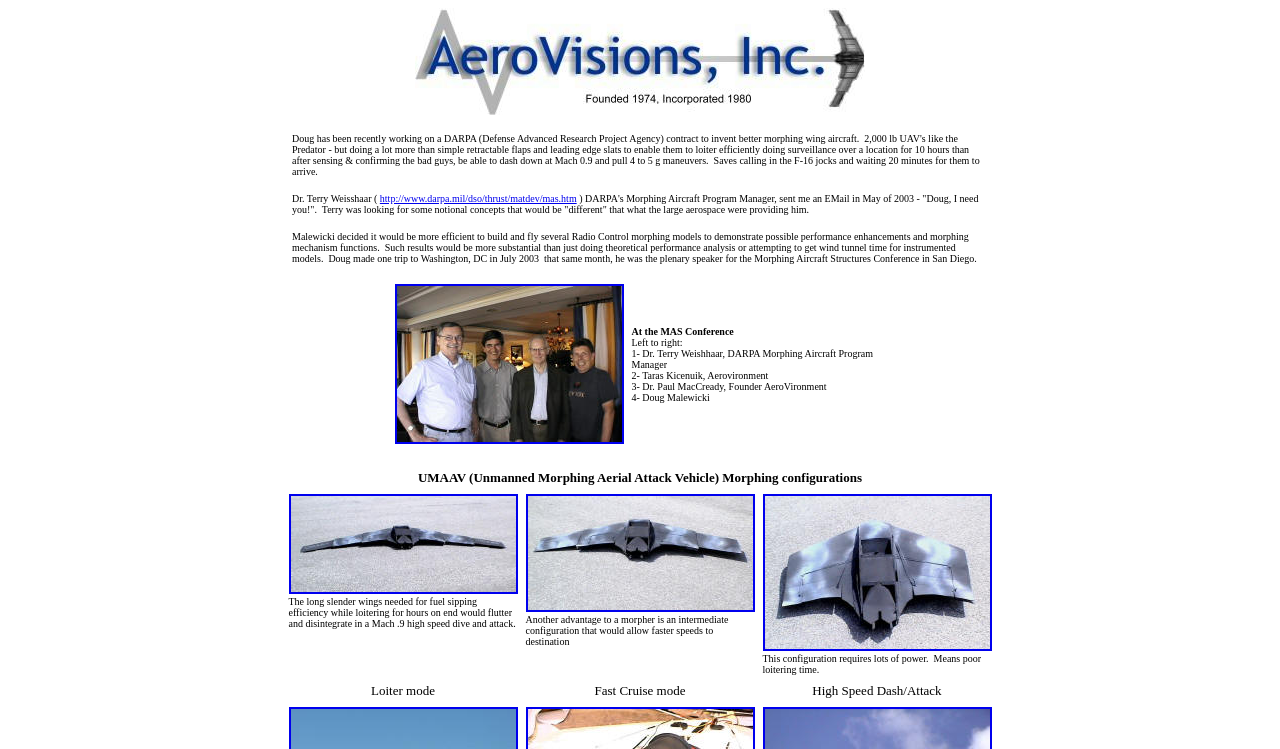Given the element description http://www.darpa.mil/dso/thrust/matdev/mas.htm, identify the bounding box coordinates for the UI element on the webpage screenshot. The format should be (top-left x, top-left y, bottom-right x, bottom-right y), with values between 0 and 1.

[0.297, 0.251, 0.451, 0.274]